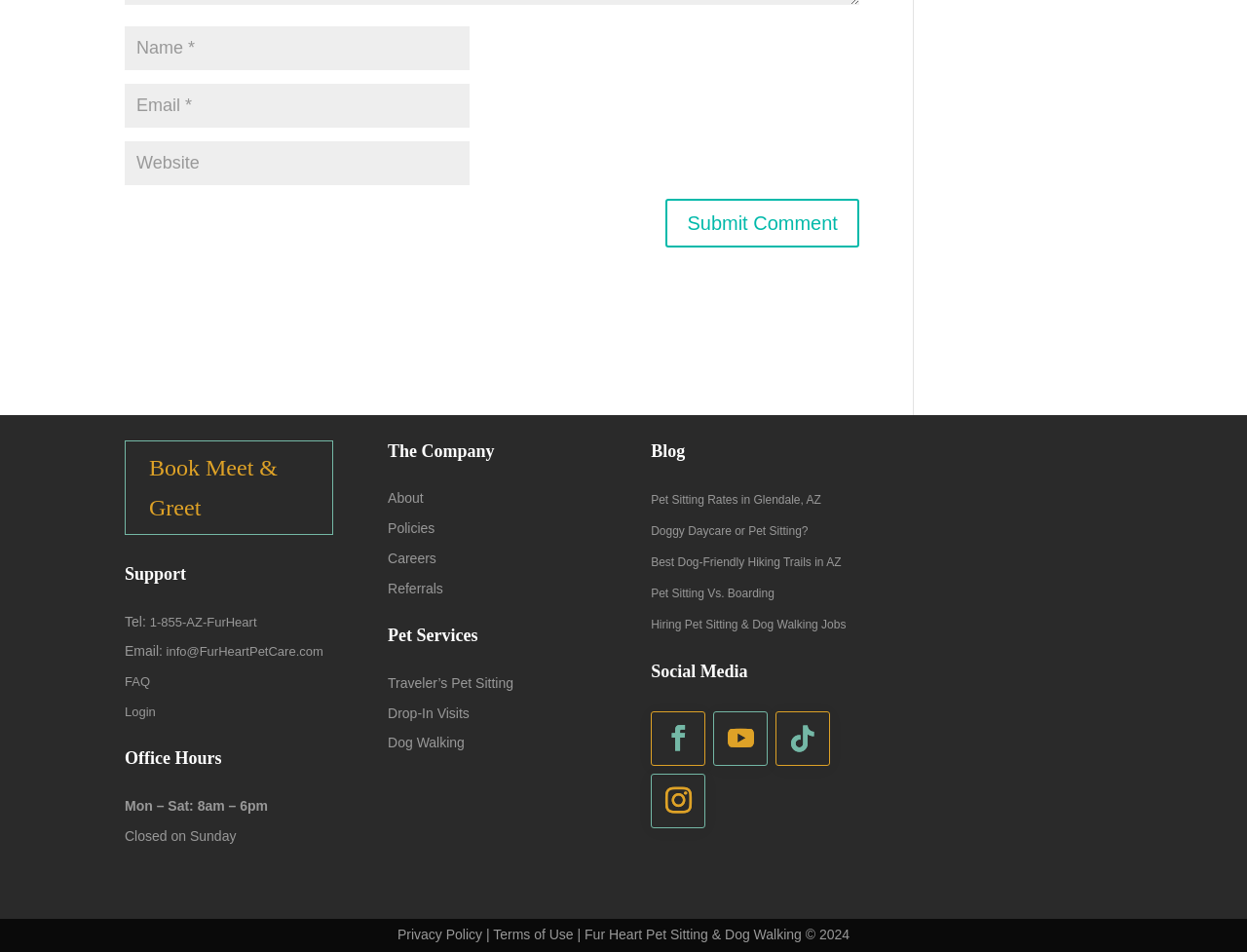What is the company's name?
Could you give a comprehensive explanation in response to this question?

I found the company's name by looking at the footer section of the webpage, where it is written '© 2024 | Fur Heart Pet Sitting & Dog Walking'.